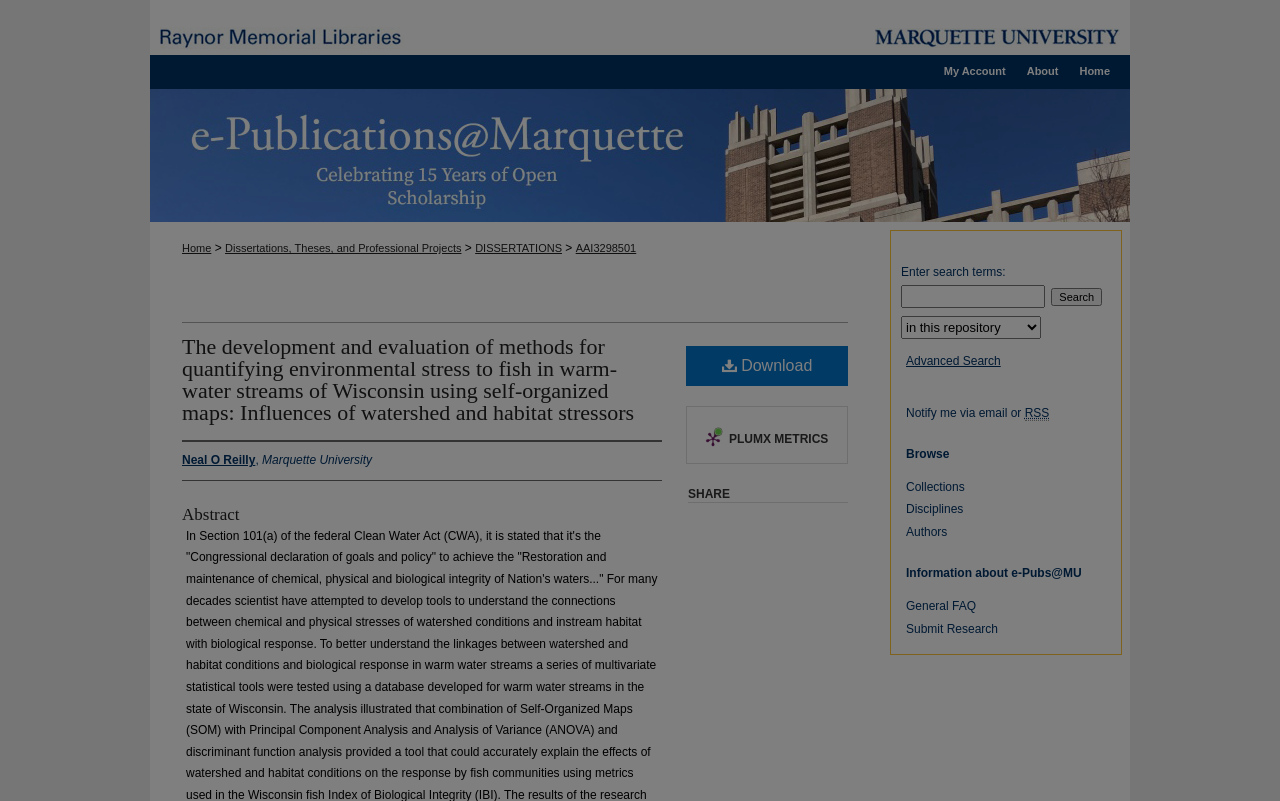Please indicate the bounding box coordinates for the clickable area to complete the following task: "Click on the 'Menu' link". The coordinates should be specified as four float numbers between 0 and 1, i.e., [left, top, right, bottom].

[0.953, 0.0, 1.0, 0.062]